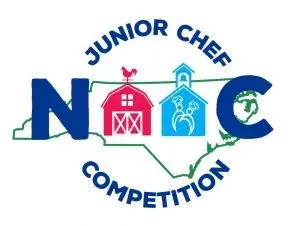Provide a comprehensive description of the image.

The image features the logo for the North Carolina Junior Chef Competition (NCJCC). It creatively combines the state outline of North Carolina with iconic agricultural symbols. The letters "NC" are bold and blue, representing the state's identity, while the word "JUNIOR CHEF" is prominently displayed in an arching, playful font above the state outline. Flanking the "NC" are illustrations of a red barn and a blue schoolhouse, both symbolizing local farming and educational initiatives. This logo encapsulates the competition's focus on encouraging student participation in culinary arts and the importance of healthy school meals, reflecting North Carolina's commitment to agricultural education and nutrition.